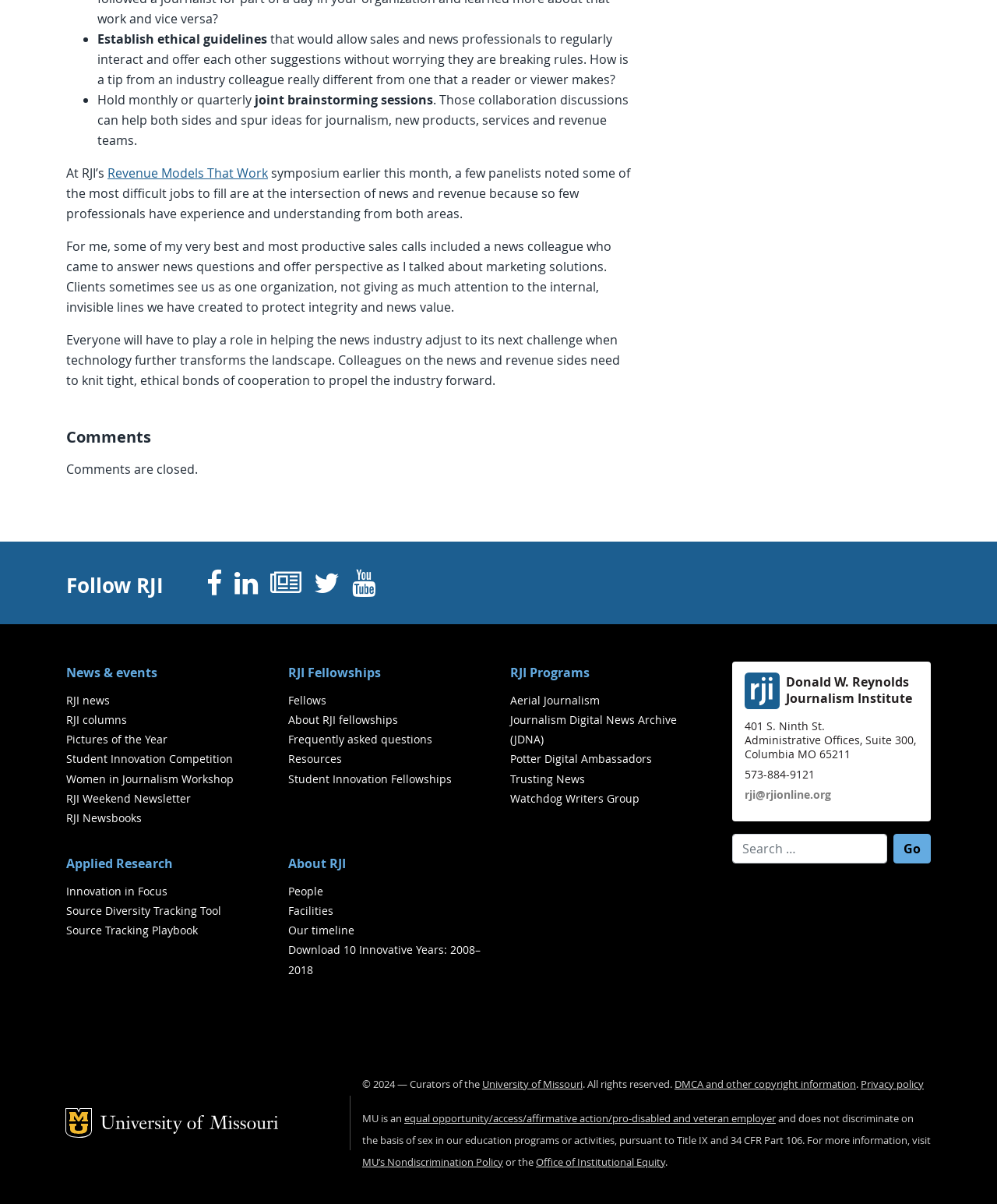Determine the bounding box coordinates of the UI element that matches the following description: "People". The coordinates should be four float numbers between 0 and 1 in the format [left, top, right, bottom].

[0.289, 0.734, 0.324, 0.746]